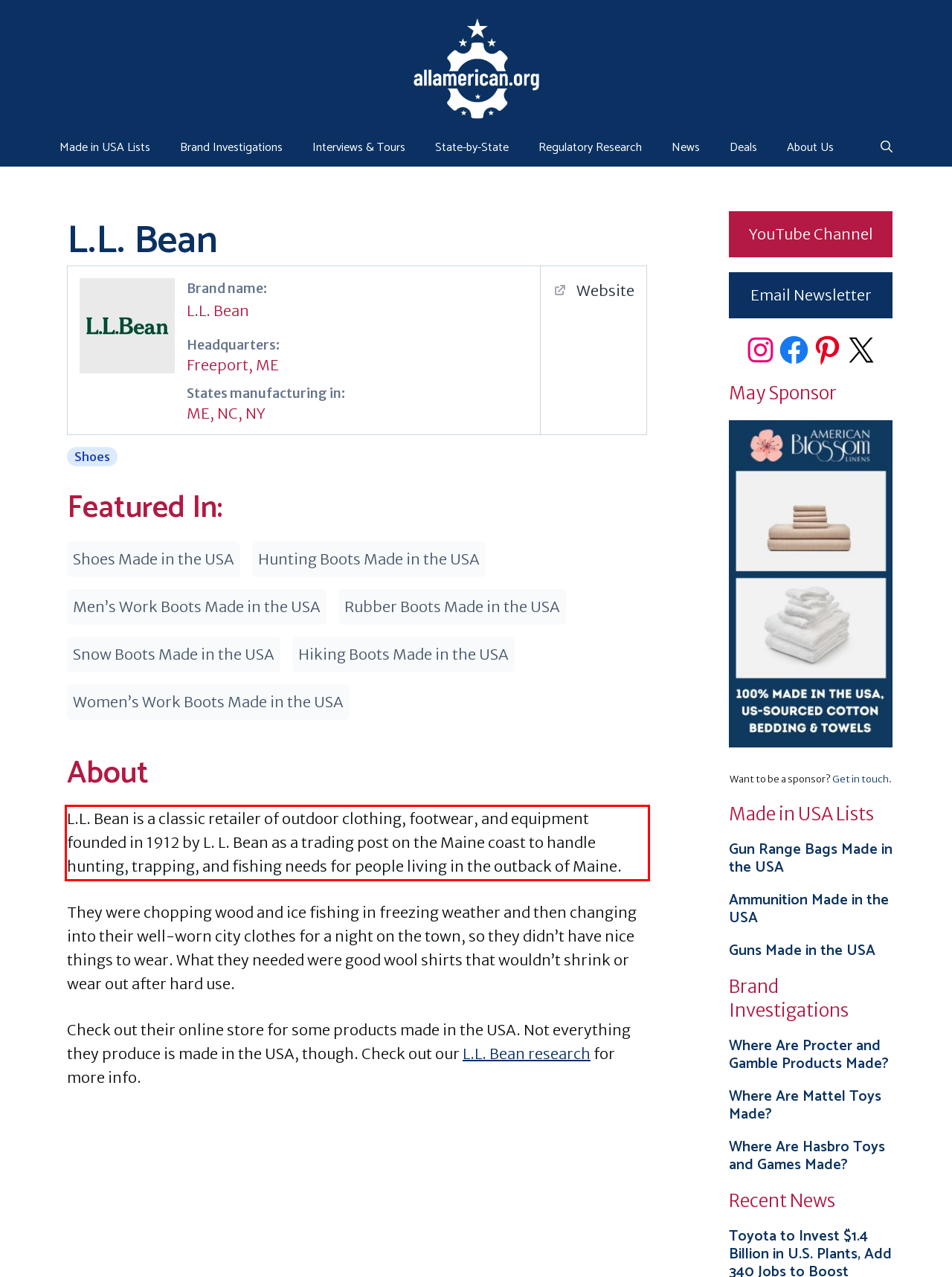You have a screenshot with a red rectangle around a UI element. Recognize and extract the text within this red bounding box using OCR.

L.L. Bean is a classic retailer of outdoor clothing, footwear, and equipment founded in 1912 by L. L. Bean as a trading post on the Maine coast to handle hunting, trapping, and fishing needs for people living in the outback of Maine.